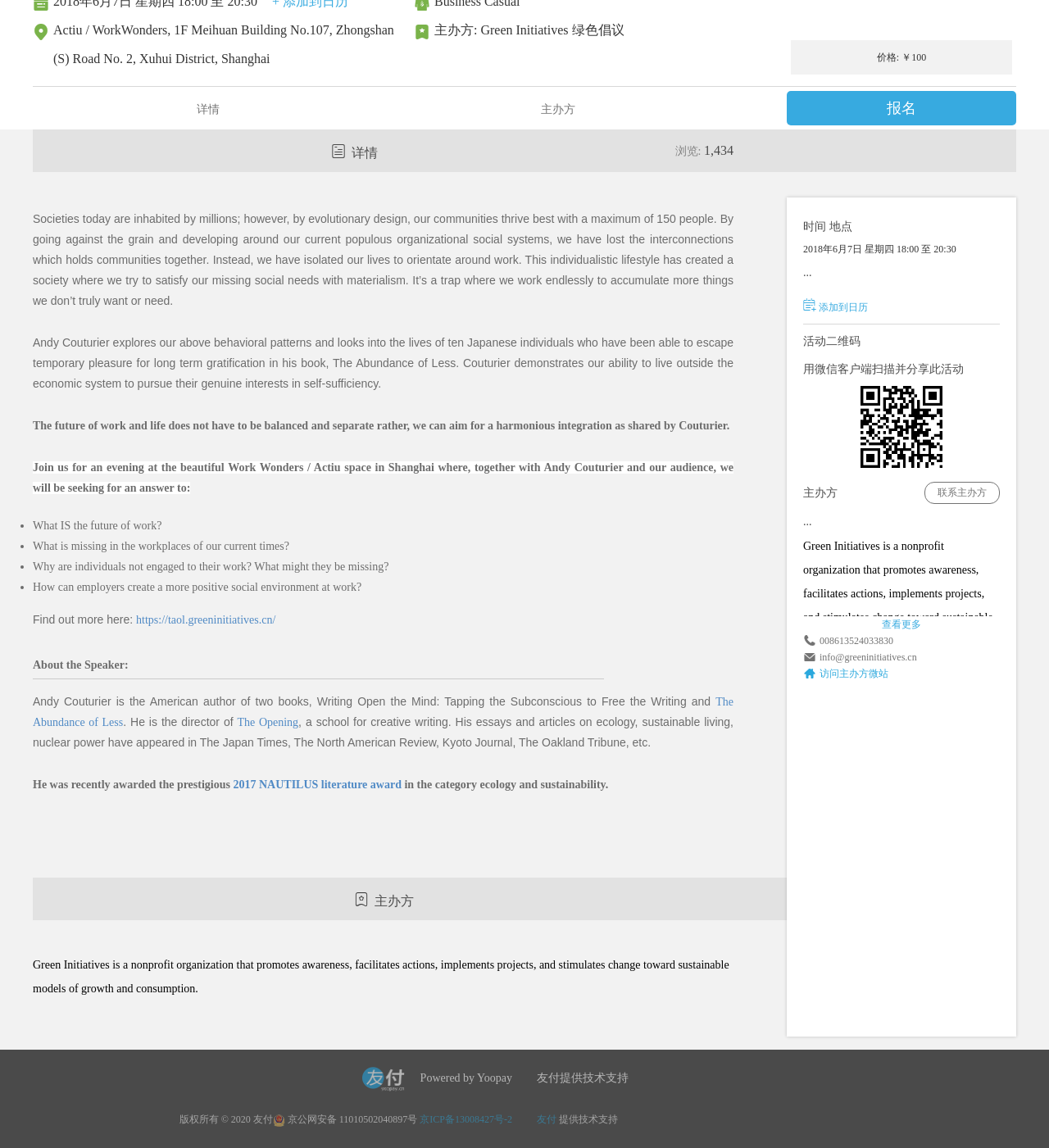Extract the bounding box coordinates for the HTML element that matches this description: "访问主办方微站". The coordinates should be four float numbers between 0 and 1, i.e., [left, top, right, bottom].

[0.781, 0.582, 0.847, 0.592]